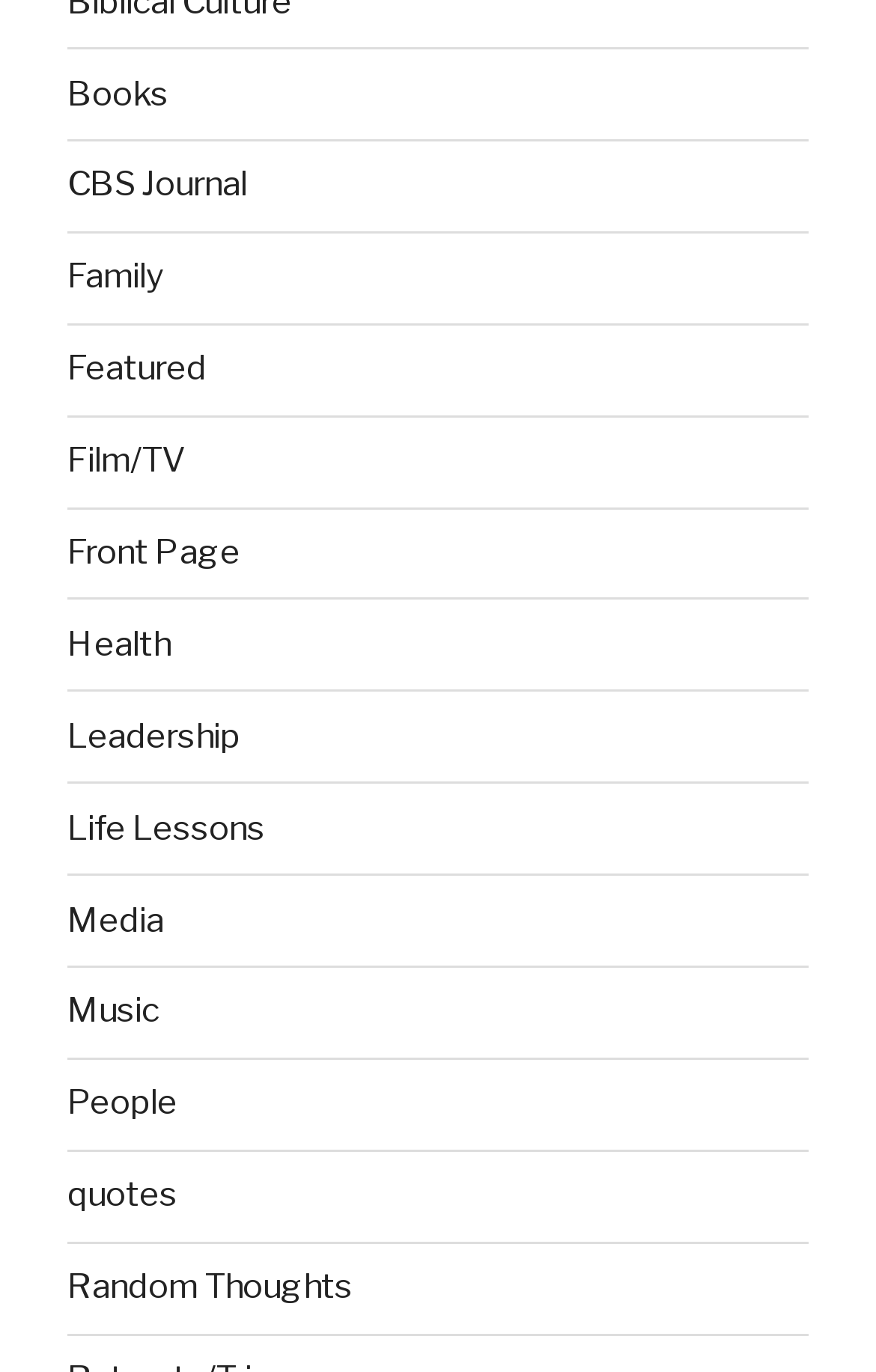Show the bounding box coordinates of the region that should be clicked to follow the instruction: "Explore Film/TV."

[0.077, 0.321, 0.213, 0.35]